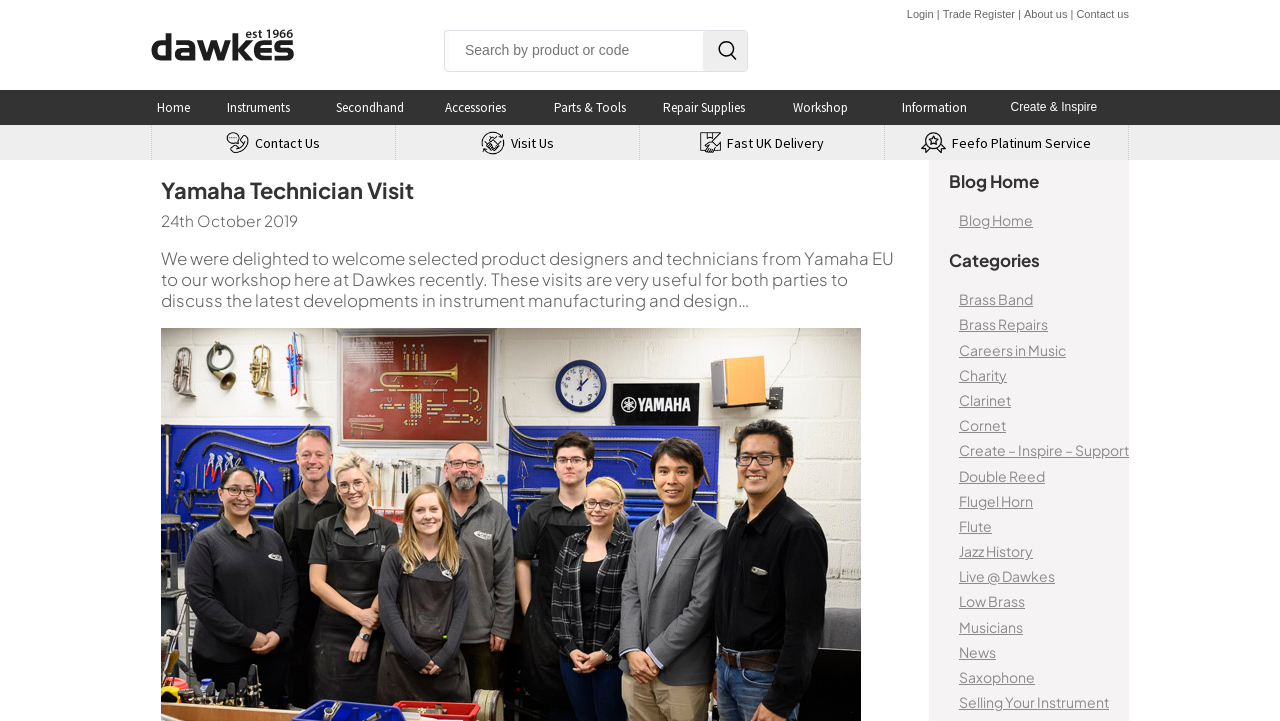What is the position of the 'Contact us' link?
Examine the image and give a concise answer in one word or a short phrase.

Top right